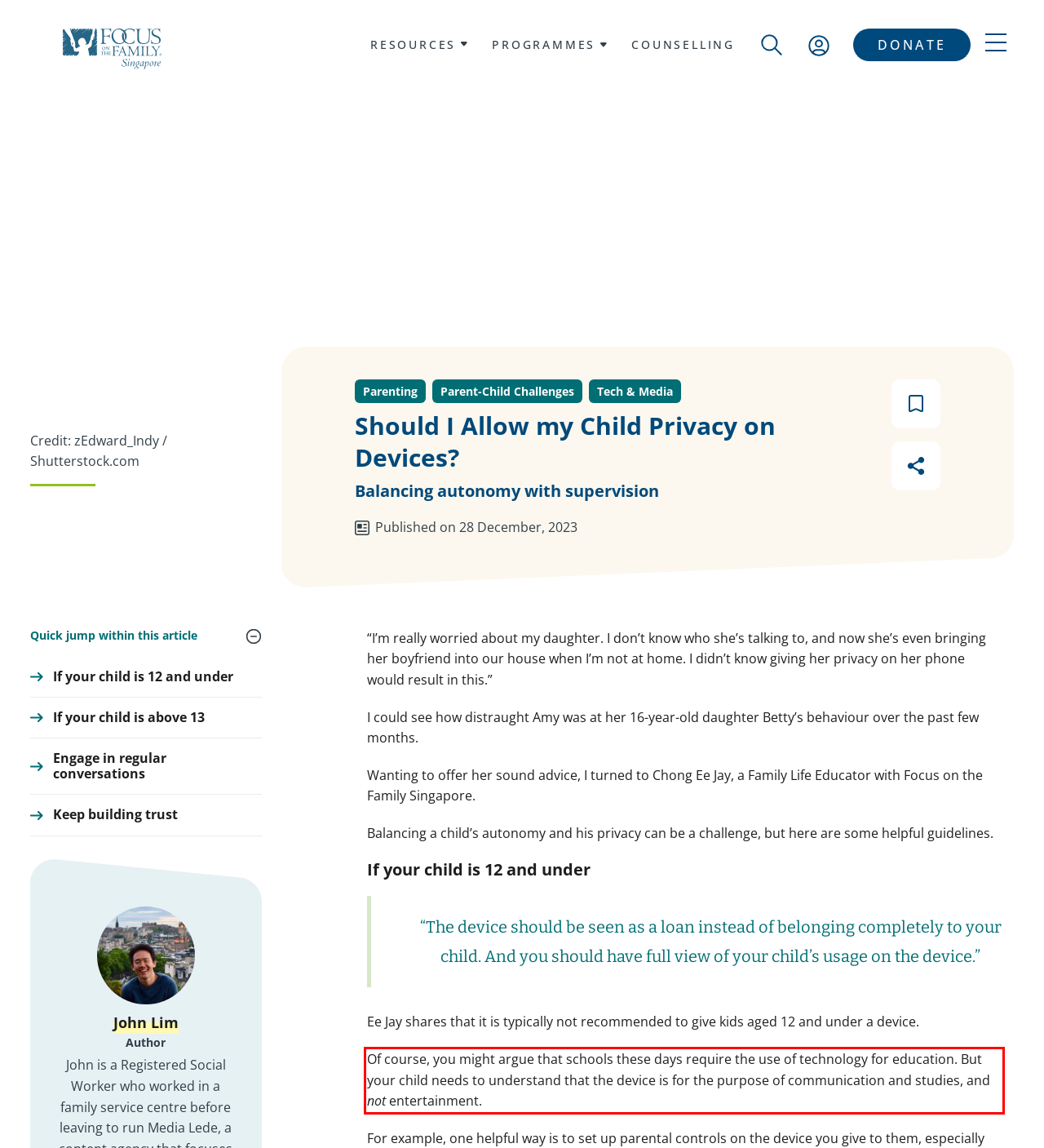Given a screenshot of a webpage, locate the red bounding box and extract the text it encloses.

Of course, you might argue that schools these days require the use of technology for education. But your child needs to understand that the device is for the purpose of communication and studies, and not entertainment.